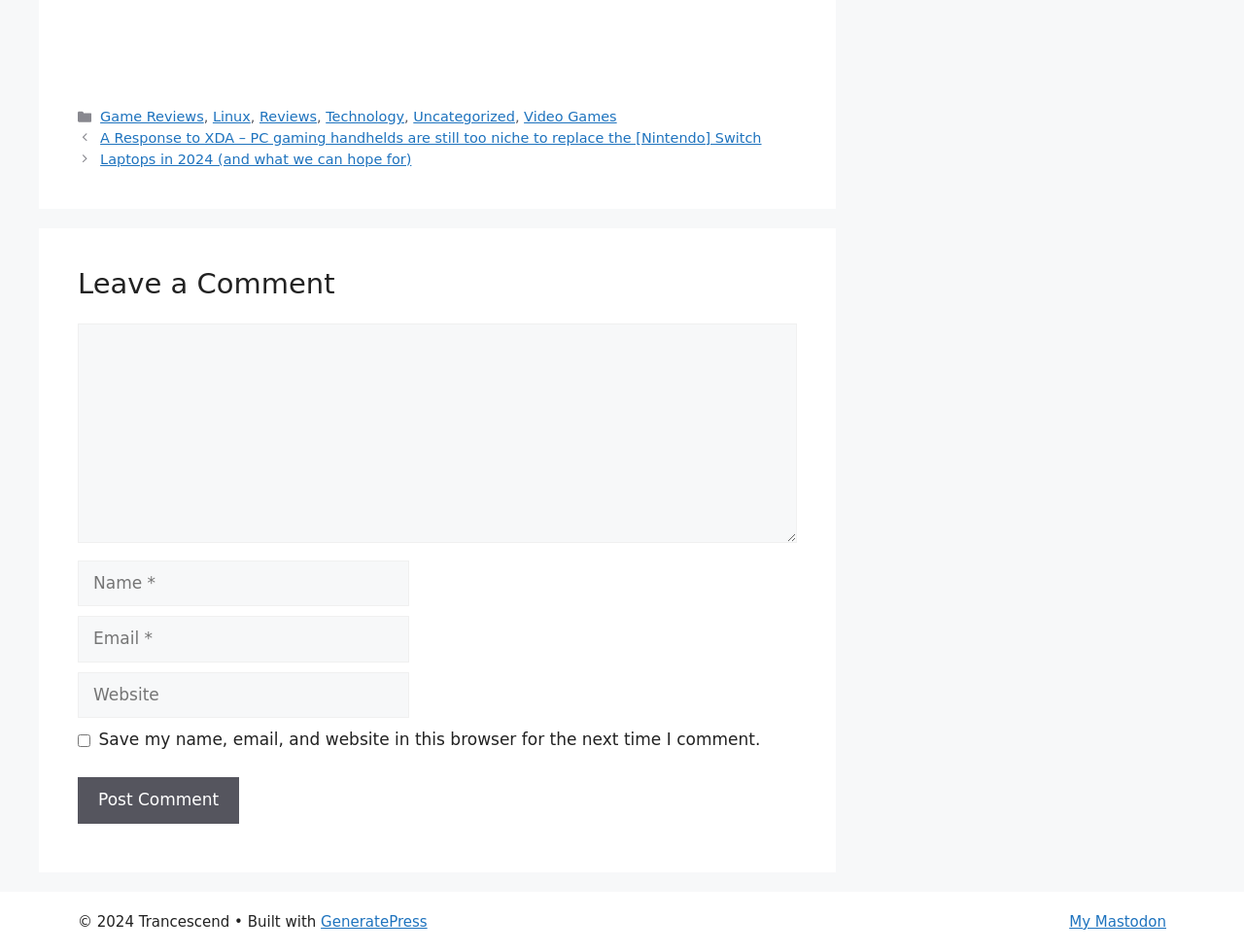What is the purpose of the textbox at the bottom of the page?
Please respond to the question with a detailed and well-explained answer.

The textbox is located below the 'Leave a Comment' heading, and it is required to fill in. There are also fields for 'Name', 'Email', and 'Website'. This suggests that the purpose of the textbox is to allow users to leave a comment on the webpage, likely in response to a post or article.